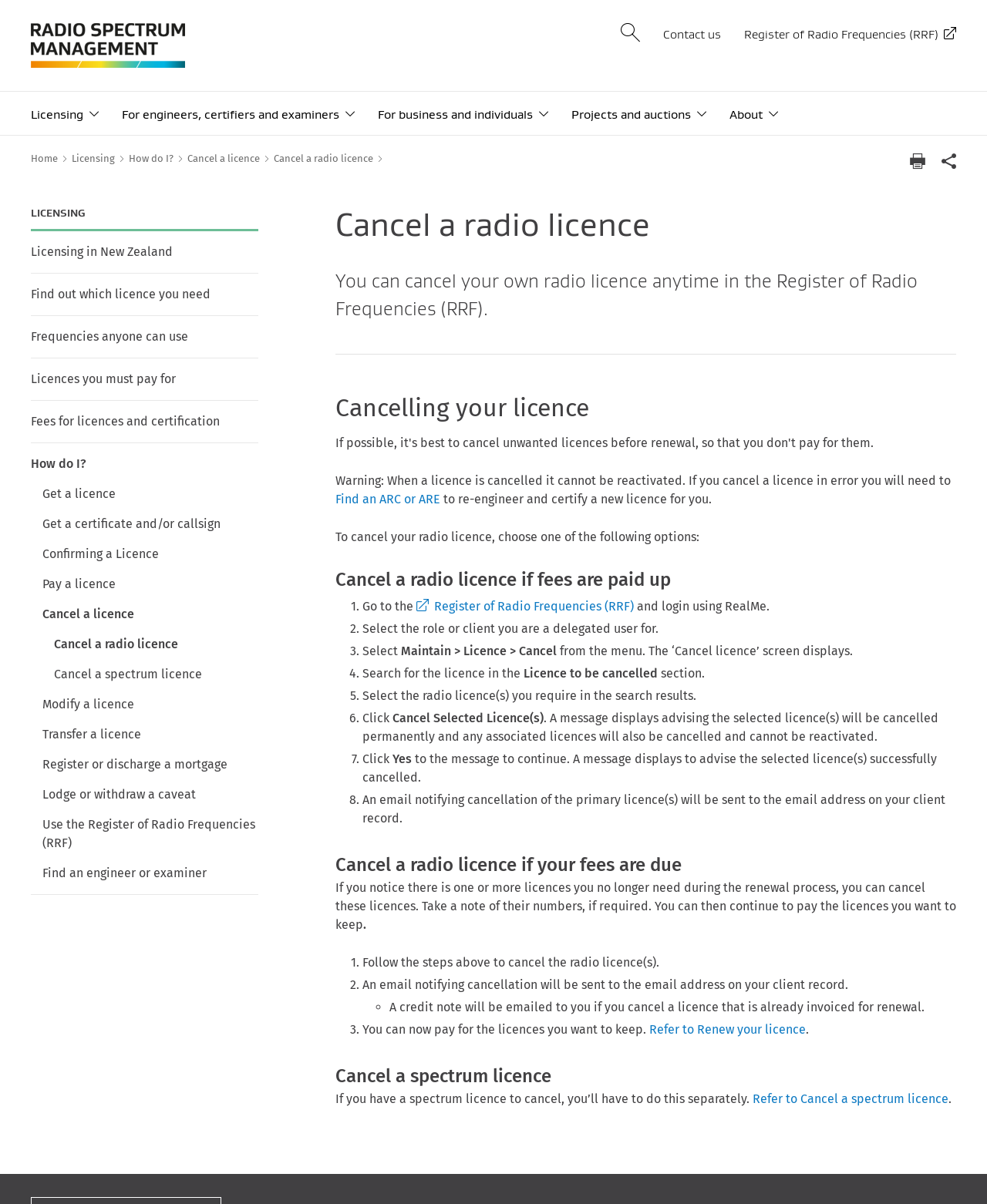Consider the image and give a detailed and elaborate answer to the question: 
What will be sent to the email address on my client record?

An email notifying cancellation of the primary licence(s) will be sent to the email address on my client record, as stated in the static text 'An email notifying cancellation of the primary licence(s) will be sent to the email address on your client record'.